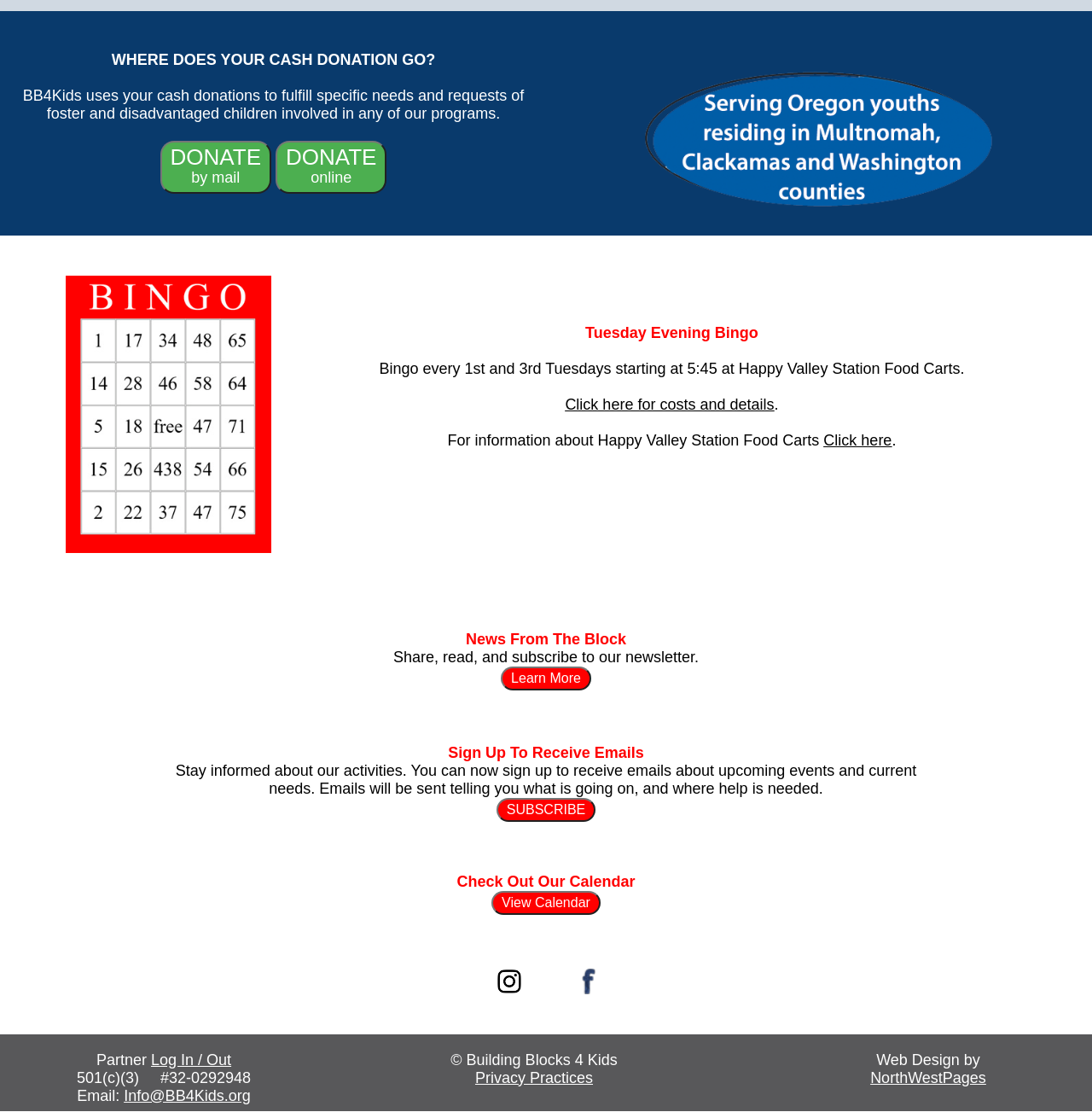Find the bounding box coordinates for the HTML element described in this sentence: "DONATEonline". Provide the coordinates as four float numbers between 0 and 1, in the format [left, top, right, bottom].

[0.252, 0.135, 0.354, 0.15]